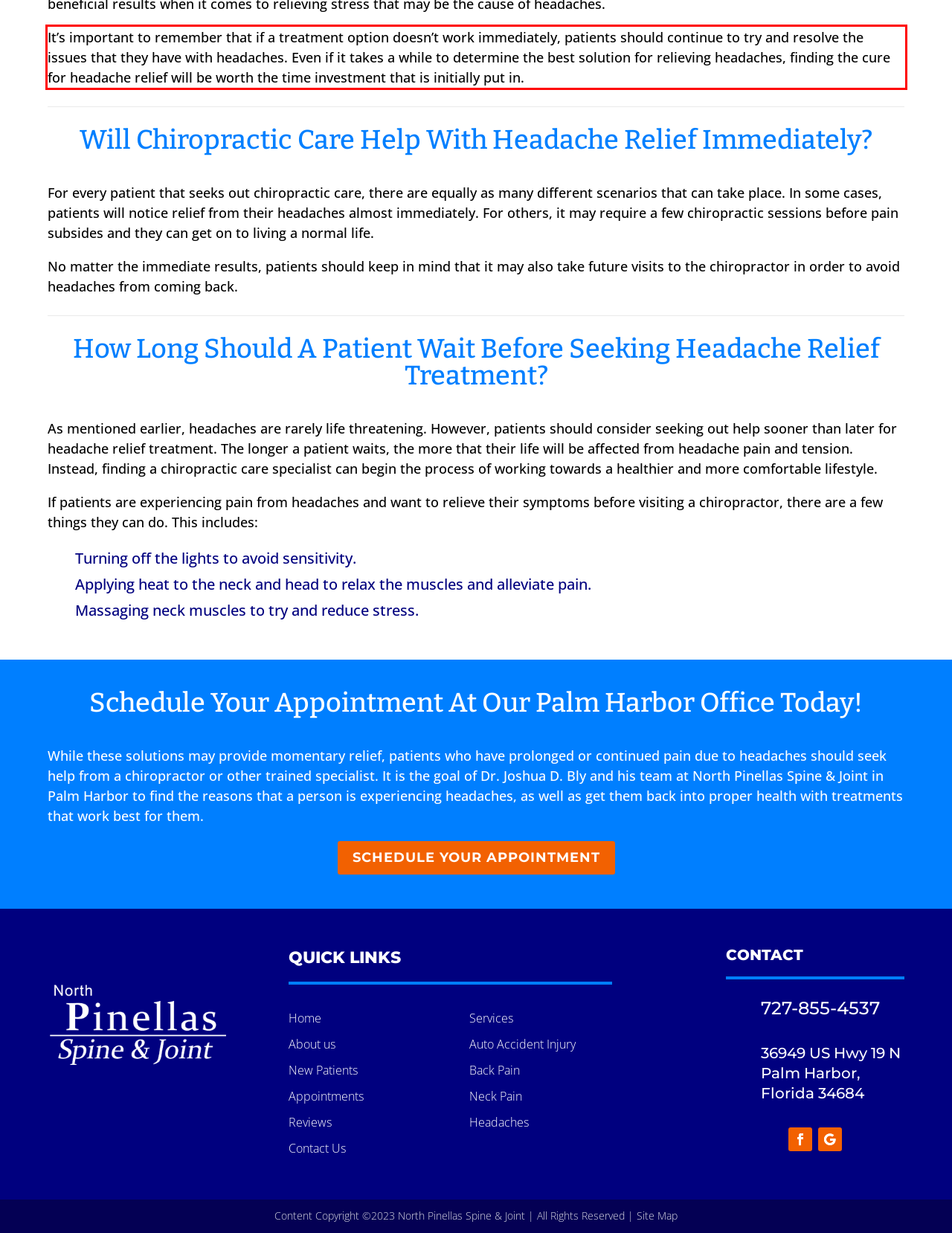You have a screenshot of a webpage with a red bounding box. Identify and extract the text content located inside the red bounding box.

It’s important to remember that if a treatment option doesn’t work immediately, patients should continue to try and resolve the issues that they have with headaches. Even if it takes a while to determine the best solution for relieving headaches, finding the cure for headache relief will be worth the time investment that is initially put in.